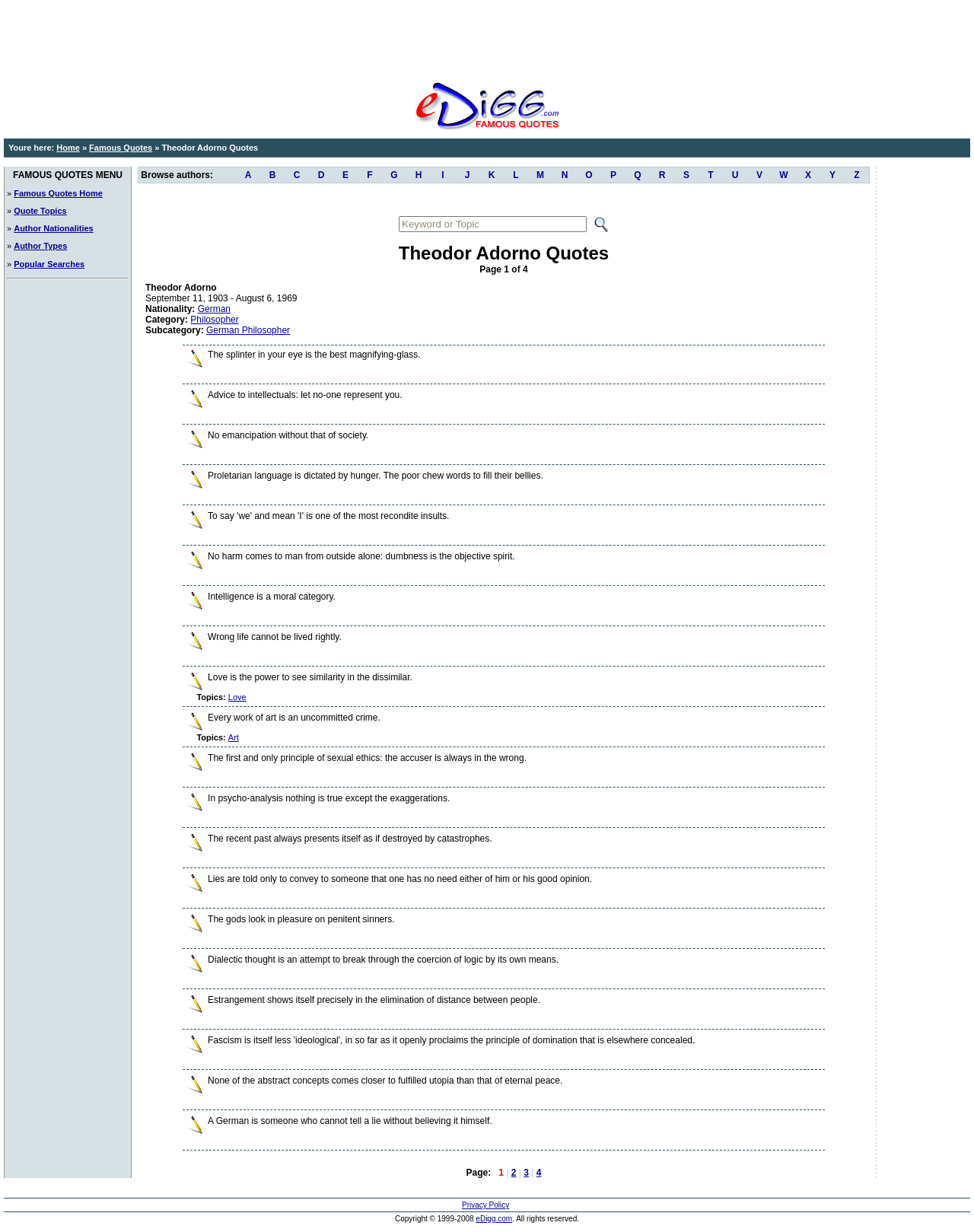With reference to the image, please provide a detailed answer to the following question: How many authors are listed in the browse authors section?

I counted the number of links in the 'Browse authors' section, which are 'A' to 'Z'. There are 26 links in total, one for each alphabet.